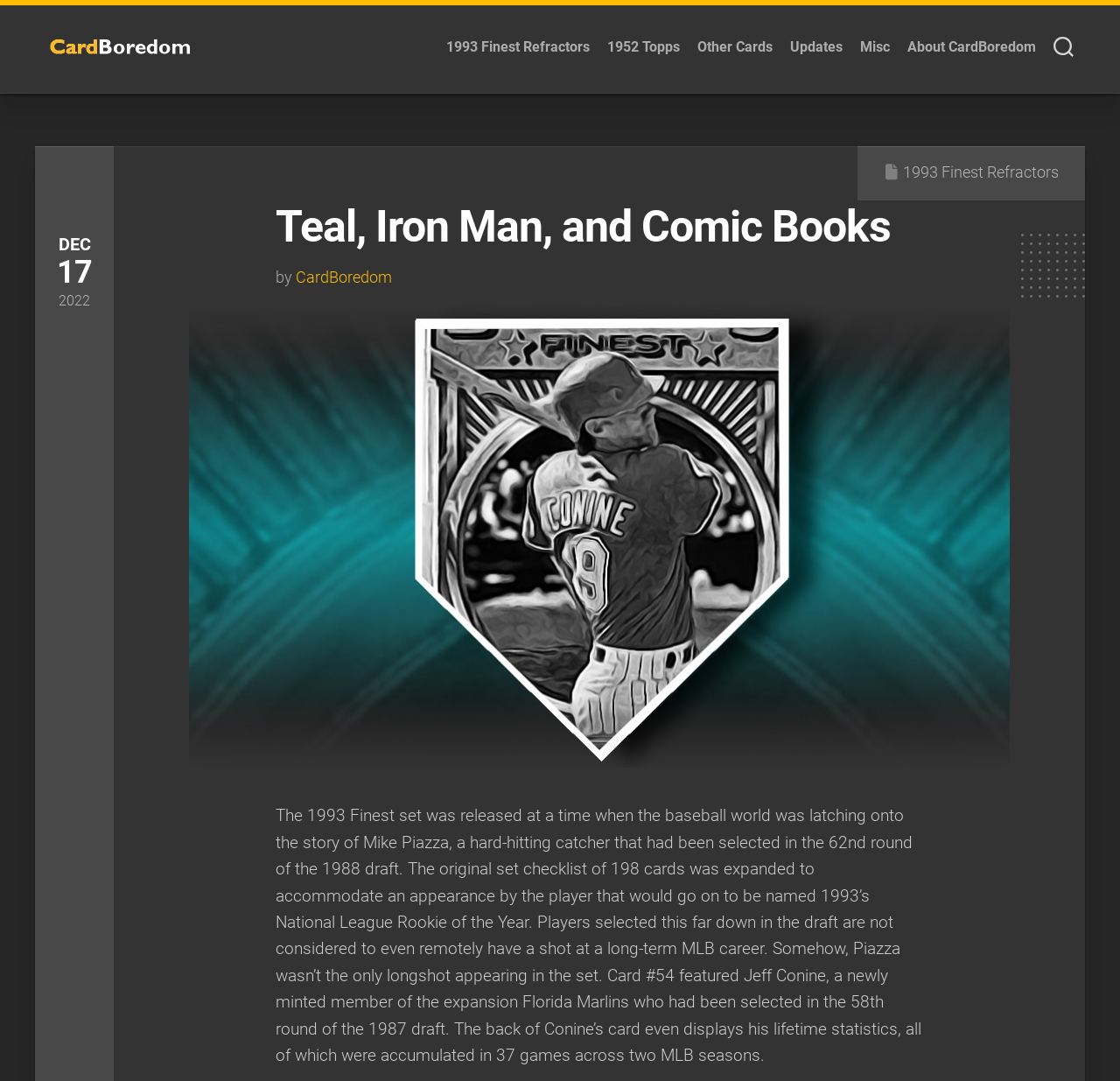Determine the bounding box coordinates of the area to click in order to meet this instruction: "Click on the 'About CardBoredom' link".

[0.81, 0.036, 0.925, 0.052]